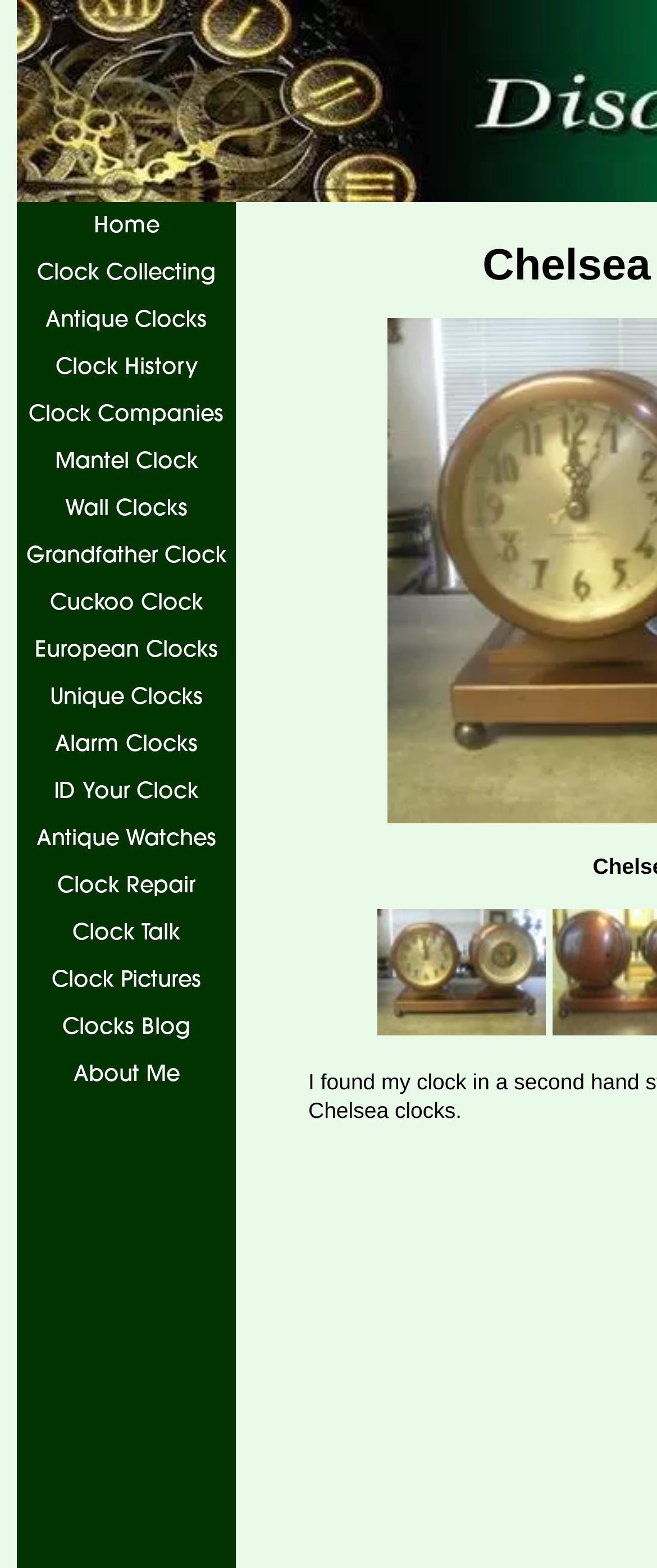Can you specify the bounding box coordinates of the area that needs to be clicked to fulfill the following instruction: "explore Antique Clocks"?

[0.026, 0.189, 0.359, 0.219]